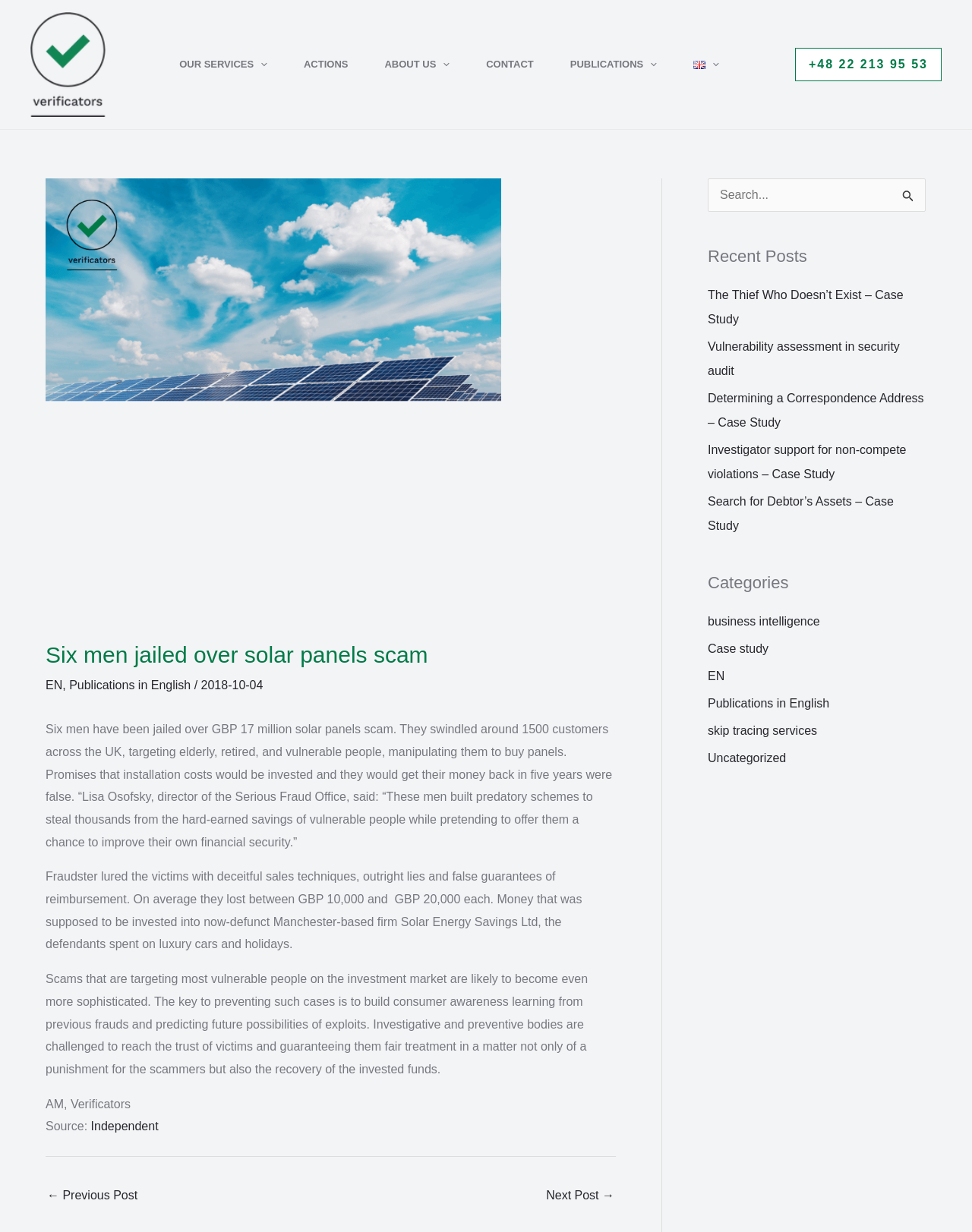Based on the image, provide a detailed and complete answer to the question: 
How many recent posts are listed?

The recent posts section is located at the bottom-right corner of the webpage, and it lists 5 recent posts with their titles and links.